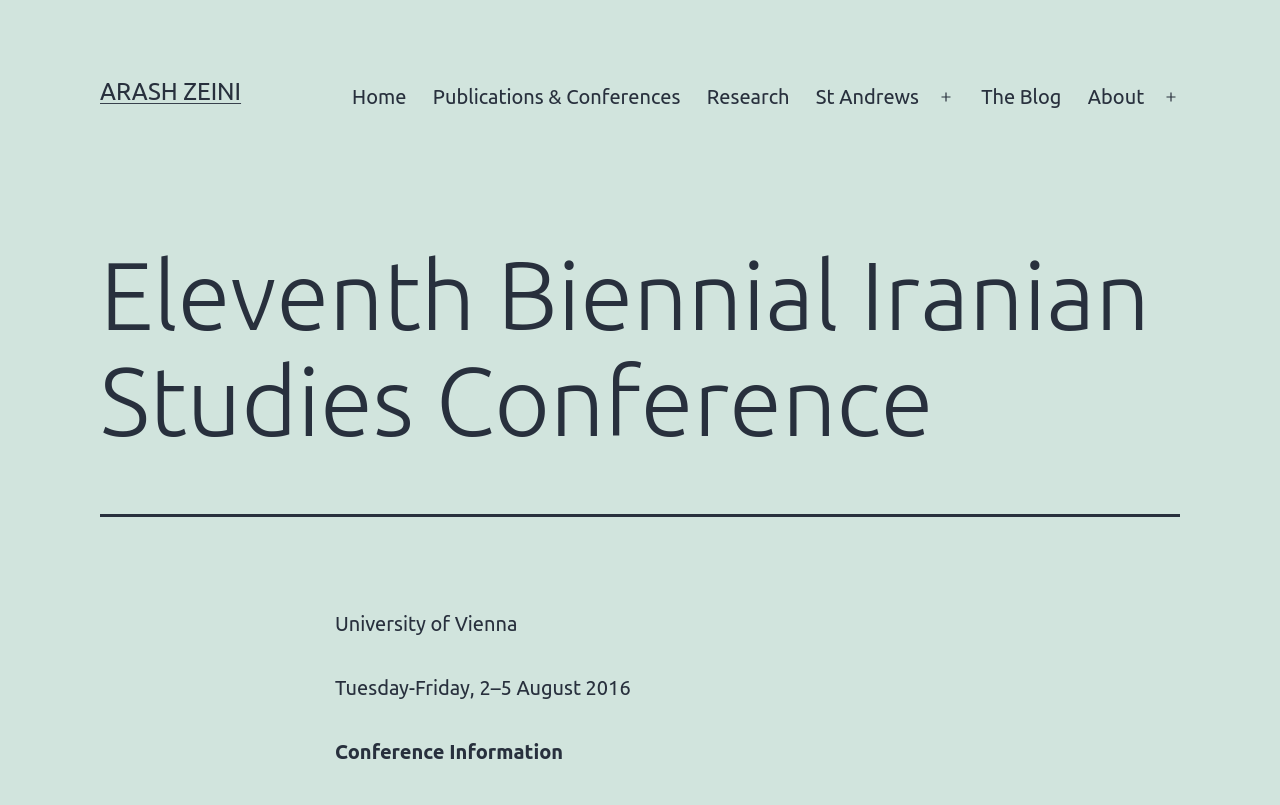Please identify the bounding box coordinates of where to click in order to follow the instruction: "Click the 'Prenumerera' button".

None